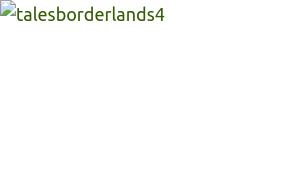Please give a succinct answer using a single word or phrase:
What is the purpose of the significant decision-making moments?

To enhance role-playing experience